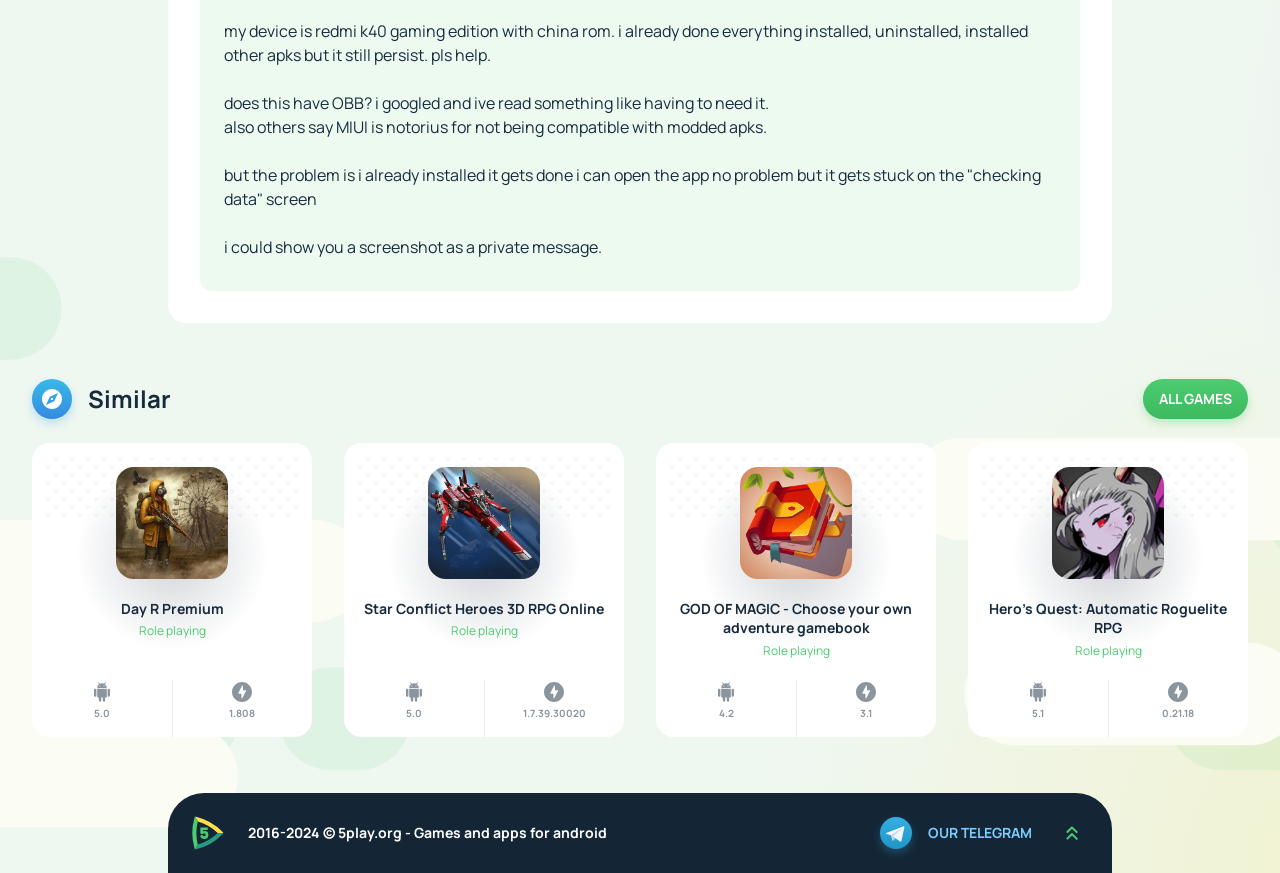Determine the bounding box coordinates of the region to click in order to accomplish the following instruction: "Go to '5play'". Provide the coordinates as four float numbers between 0 and 1, specifically [left, top, right, bottom].

[0.144, 0.926, 0.181, 0.981]